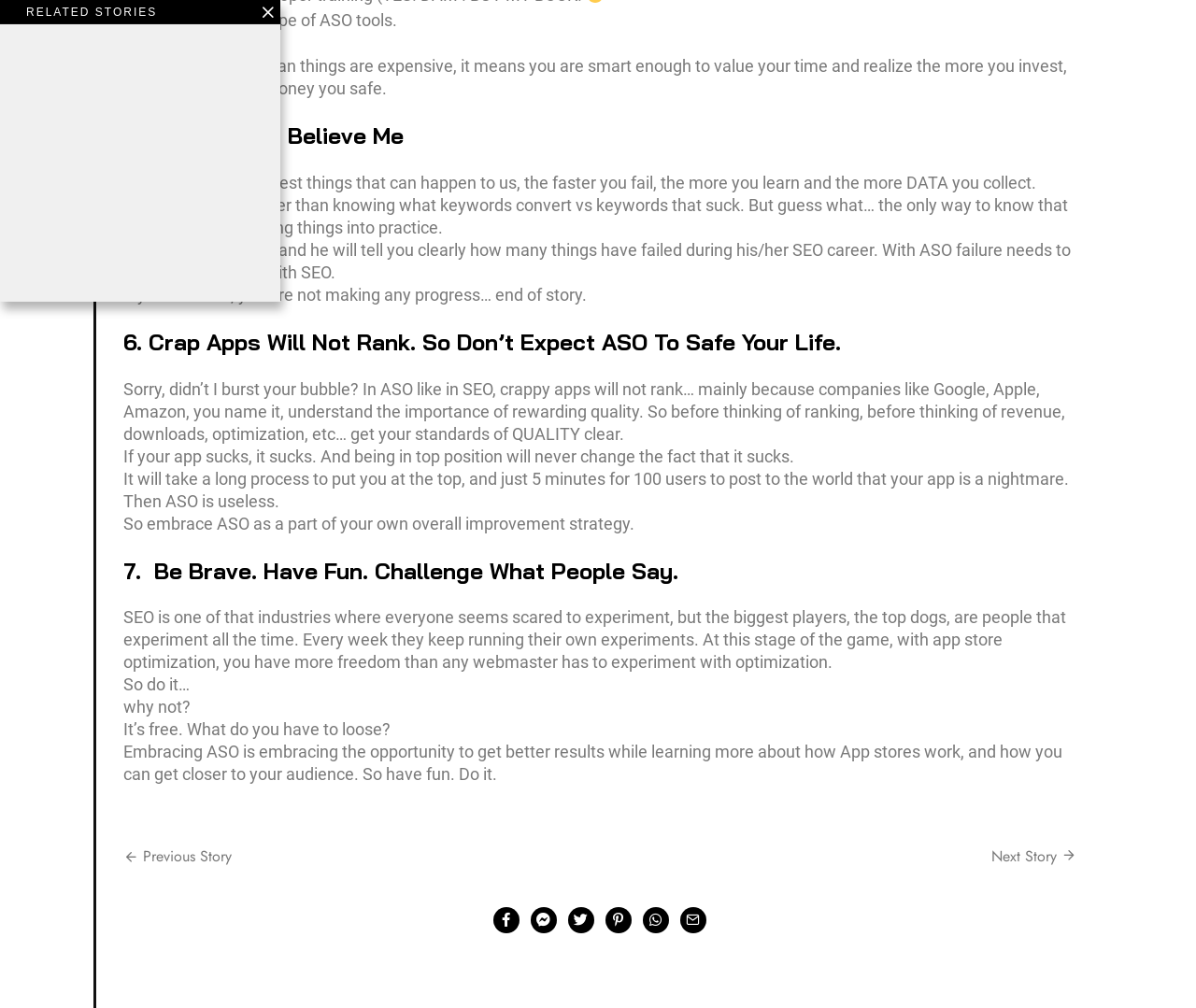Please locate the bounding box coordinates of the element's region that needs to be clicked to follow the instruction: "Click on 'Posts'". The bounding box coordinates should be provided as four float numbers between 0 and 1, i.e., [left, top, right, bottom].

[0.103, 0.839, 0.9, 0.863]